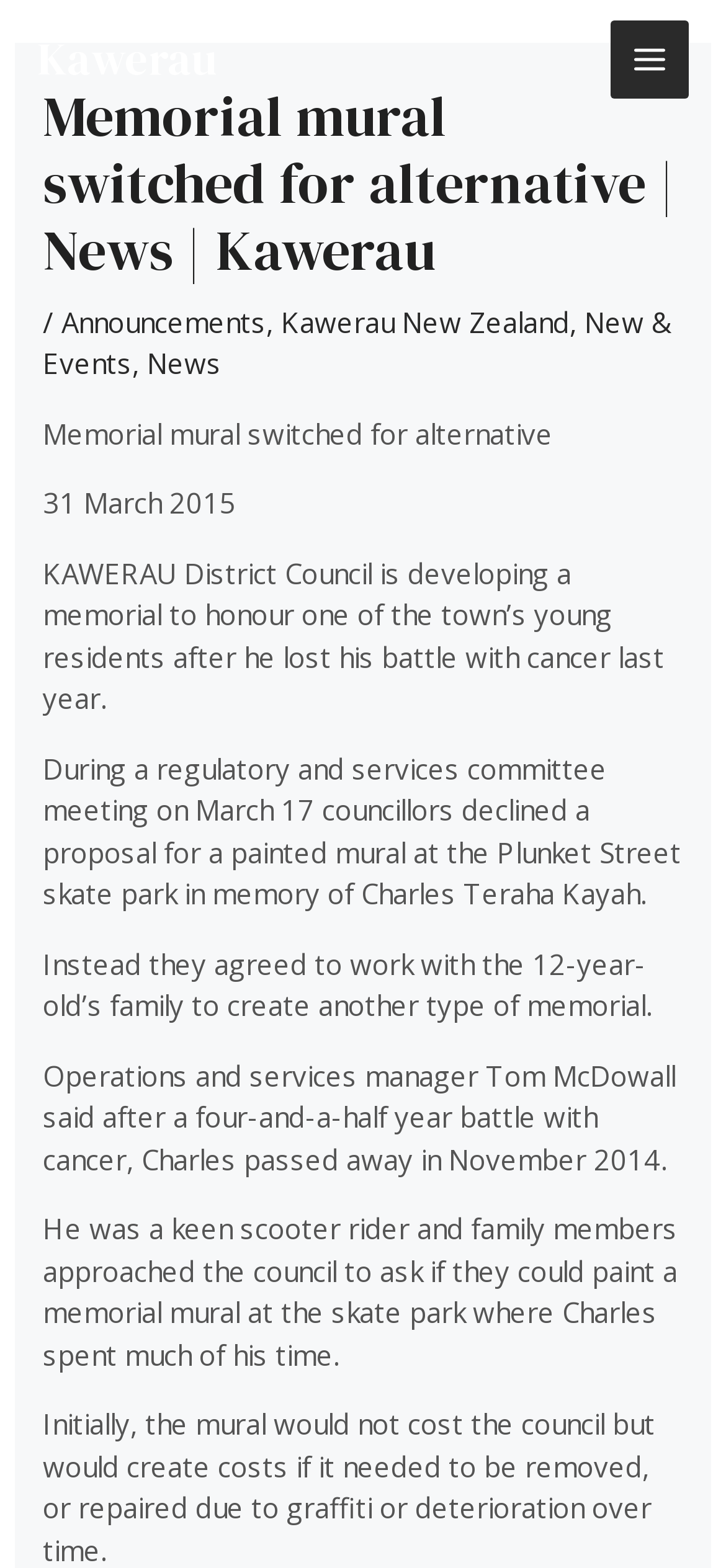Please provide a detailed answer to the question below based on the screenshot: 
What is the location where the memorial mural was initially proposed?

The answer can be found in the article section of the webpage, where it says 'family members approached the council to ask if they could paint a memorial mural at the skate park where Charles spent much of his time.' and earlier mentions 'a proposal for a painted mural at the Plunket Street skate park'.